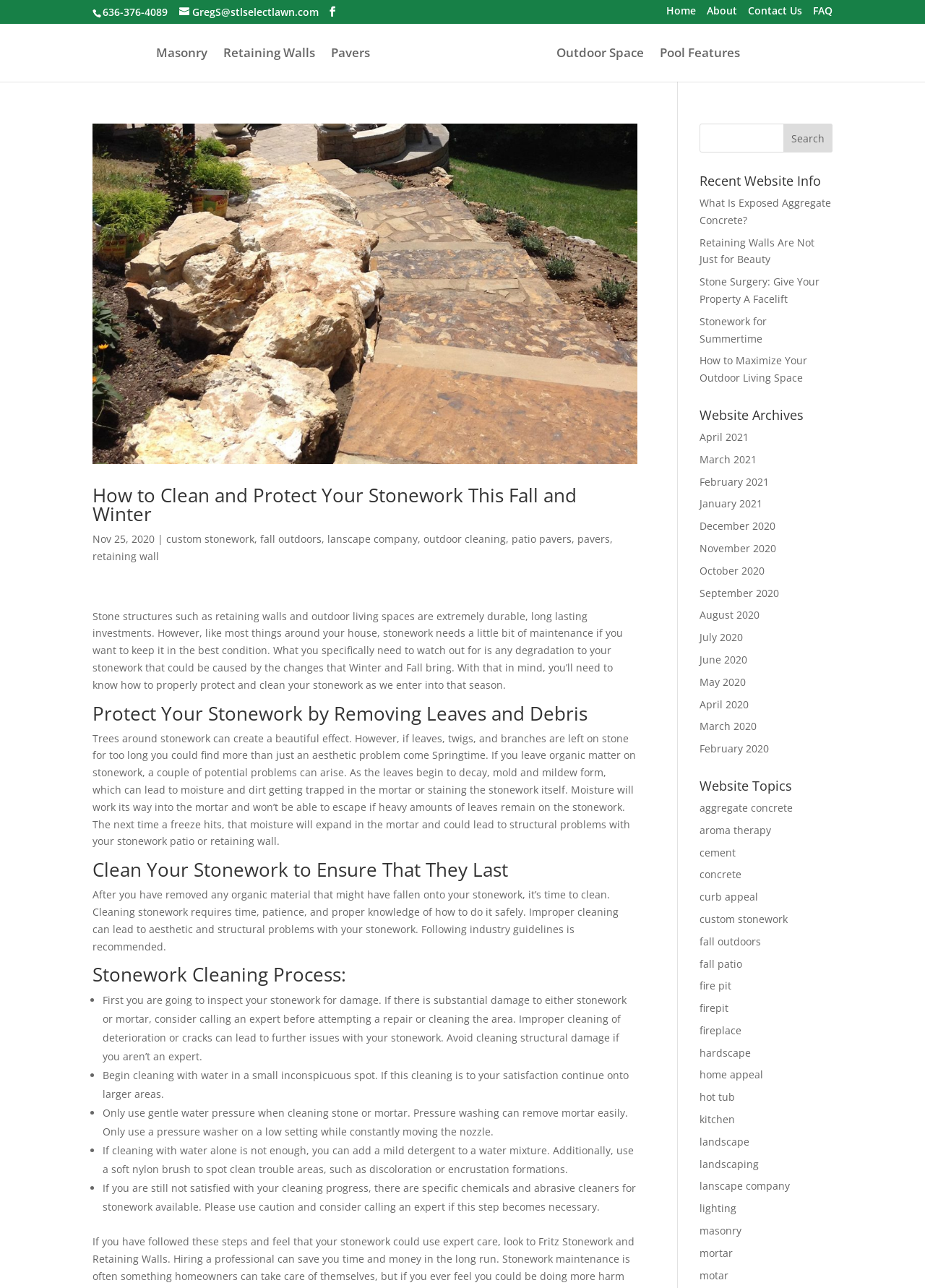Identify the bounding box coordinates of the section that should be clicked to achieve the task described: "Read about How to Clean and Protect Your Stonework This Fall and Winter".

[0.1, 0.096, 0.689, 0.36]